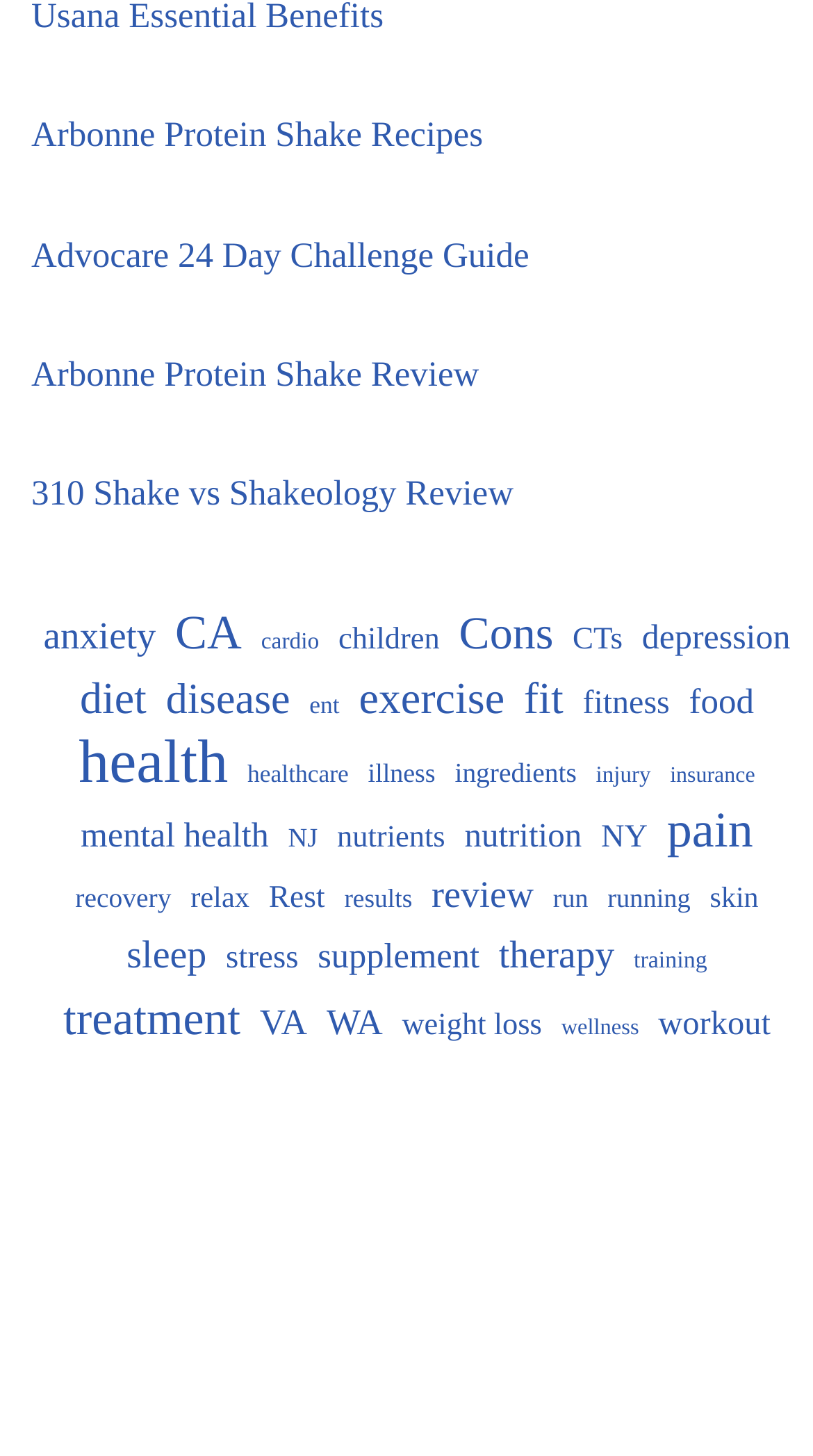Find the bounding box coordinates of the area to click in order to follow the instruction: "Explore nutrition".

[0.571, 0.554, 0.716, 0.593]